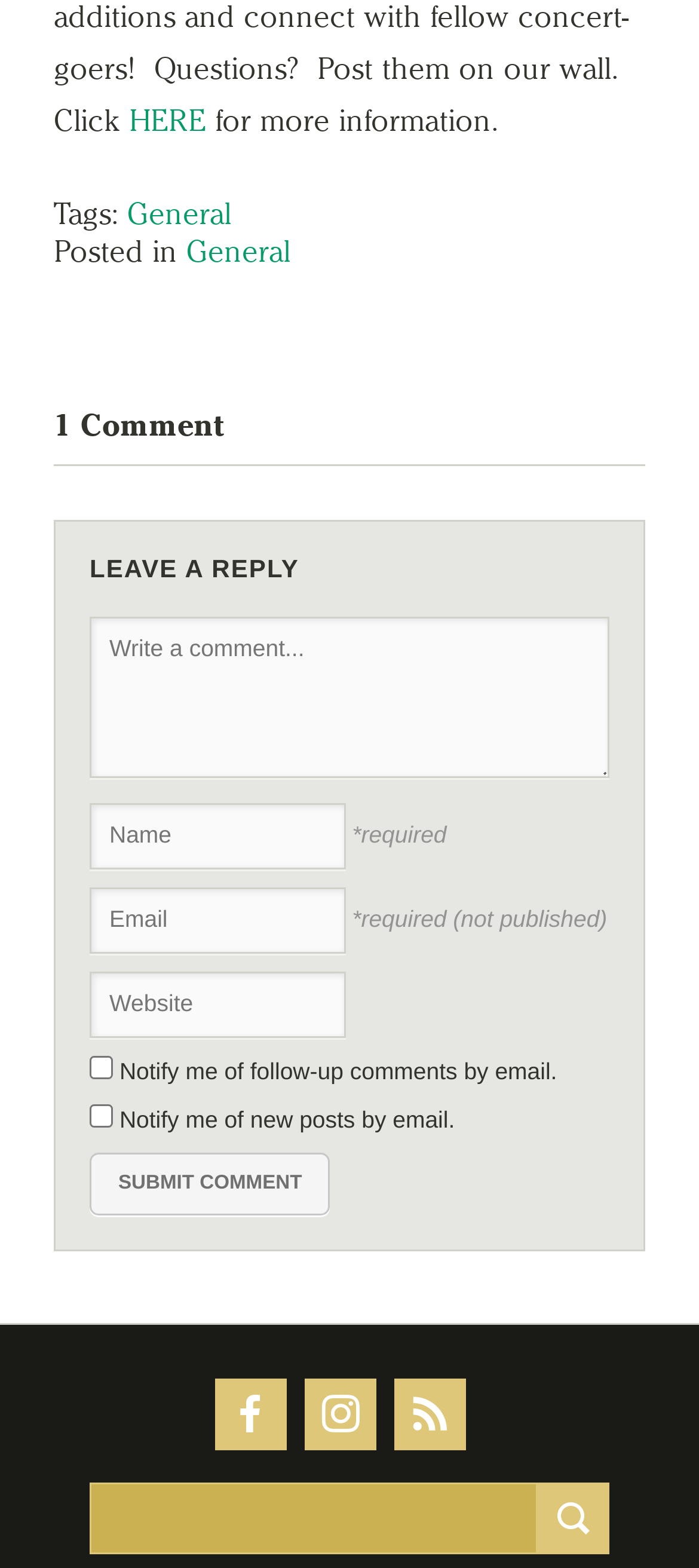Please examine the image and provide a detailed answer to the question: What is the label of the first checkbox?

I looked at the checkbox elements and found that the first one has a label 'Notify me of follow-up comments by email.'.